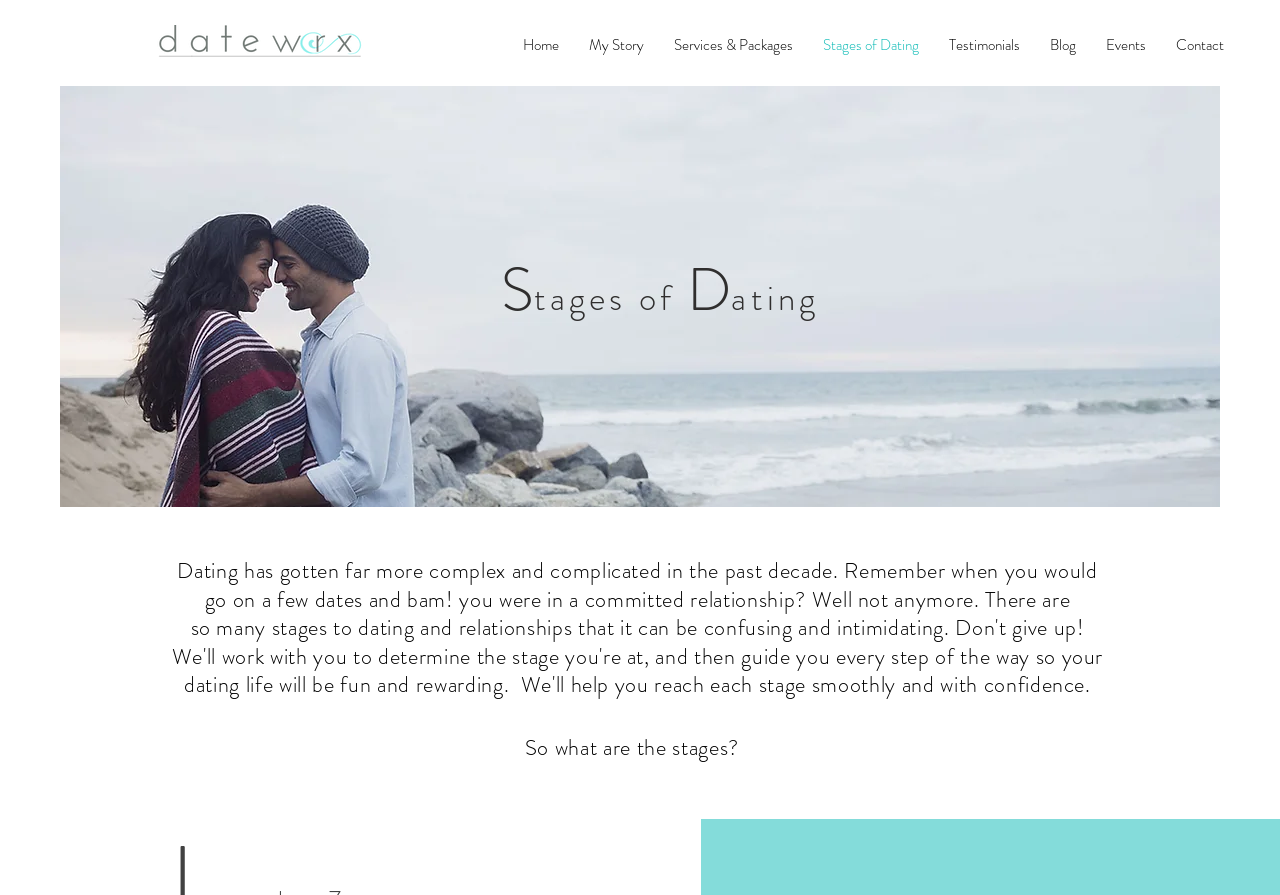Reply to the question with a single word or phrase:
Is there a contact link on the webpage?

Yes